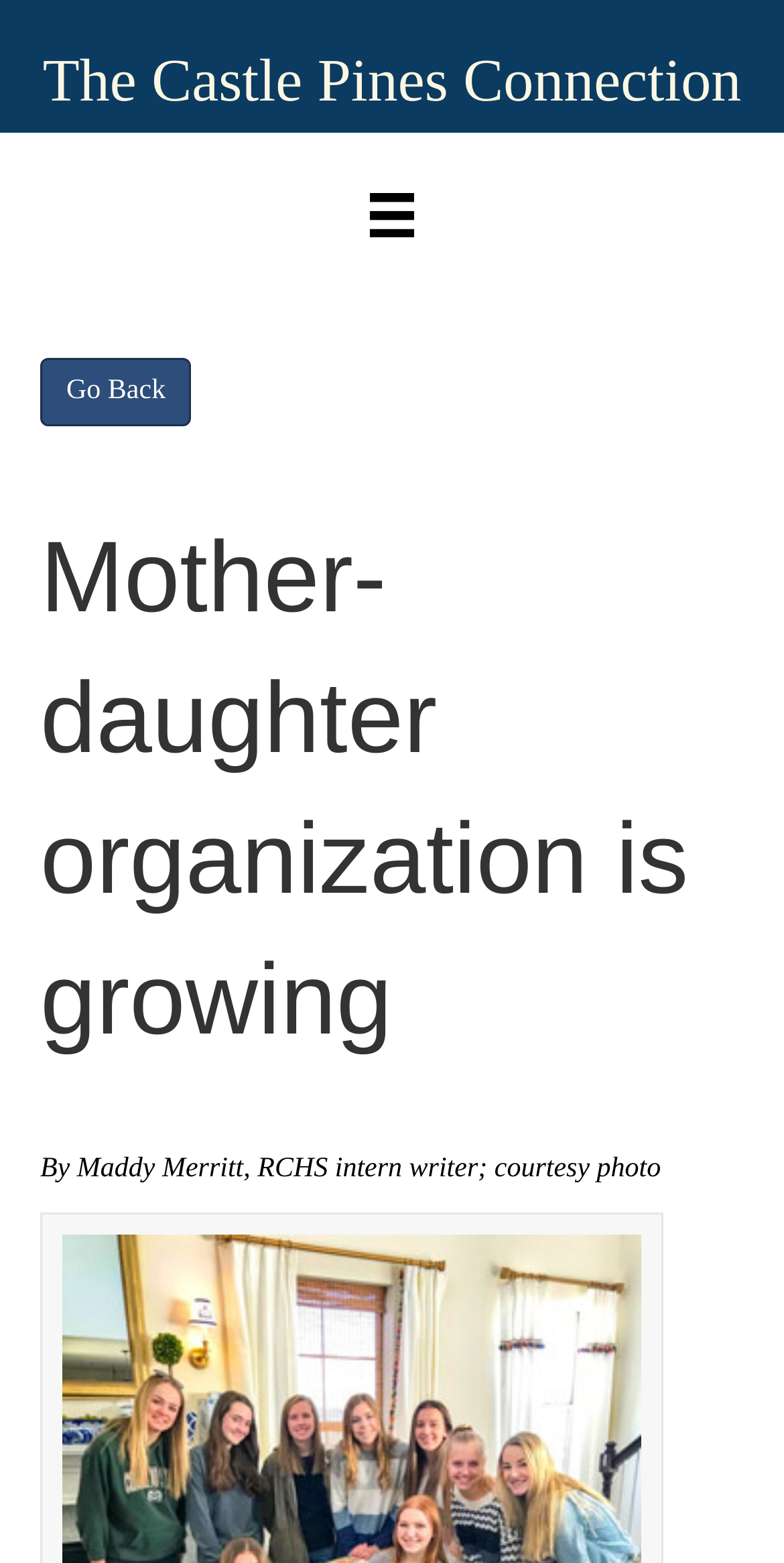Who is the author of the article?
Use the information from the screenshot to give a comprehensive response to the question.

The author of the article can be determined by looking at the text 'By Maddy Merritt, RCHS intern writer; courtesy photo', which suggests that Maddy Merritt is the author of the article.